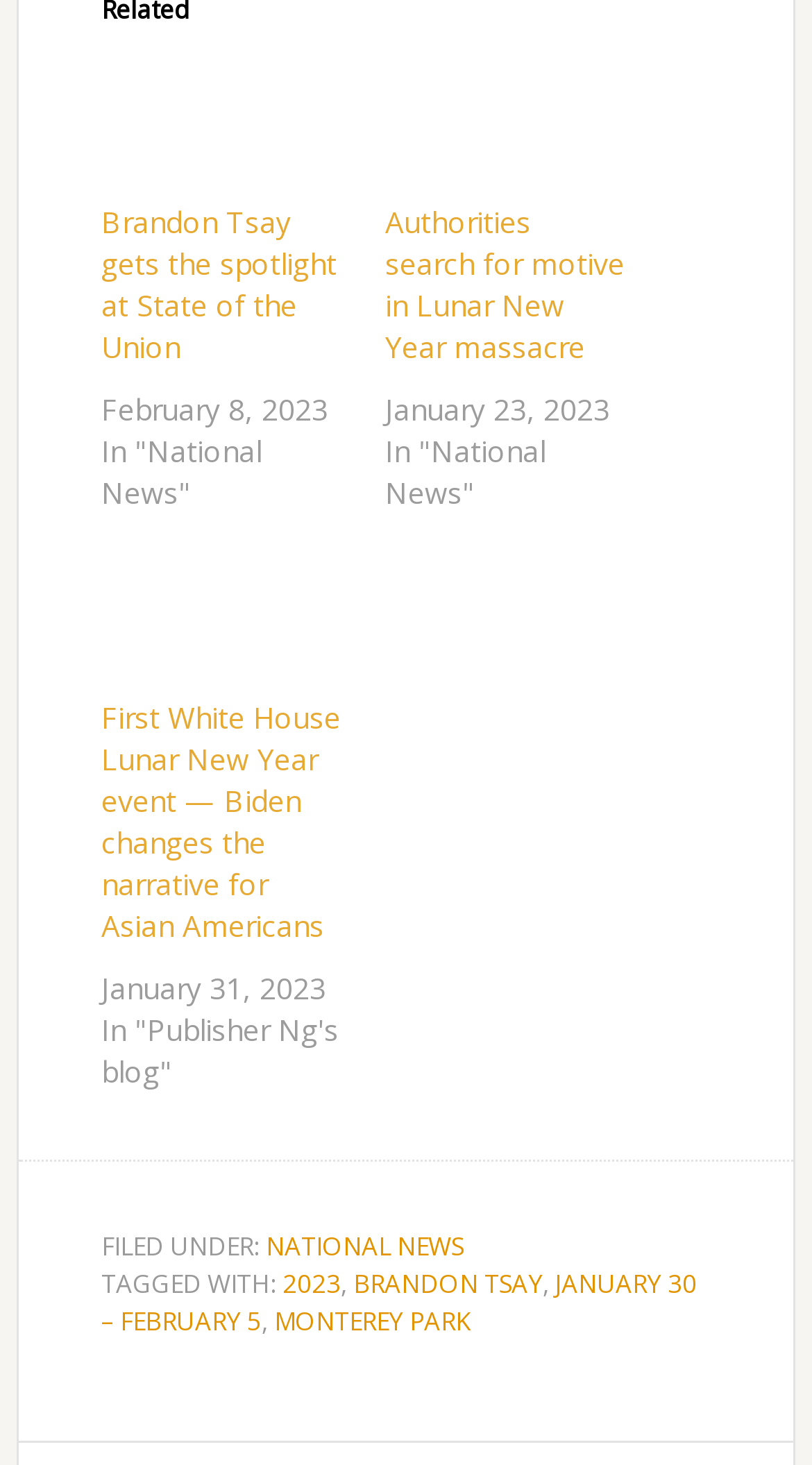Pinpoint the bounding box coordinates of the clickable area necessary to execute the following instruction: "View article about Authorities searching for motive in Lunar New Year massacre". The coordinates should be given as four float numbers between 0 and 1, namely [left, top, right, bottom].

[0.474, 0.035, 0.772, 0.129]